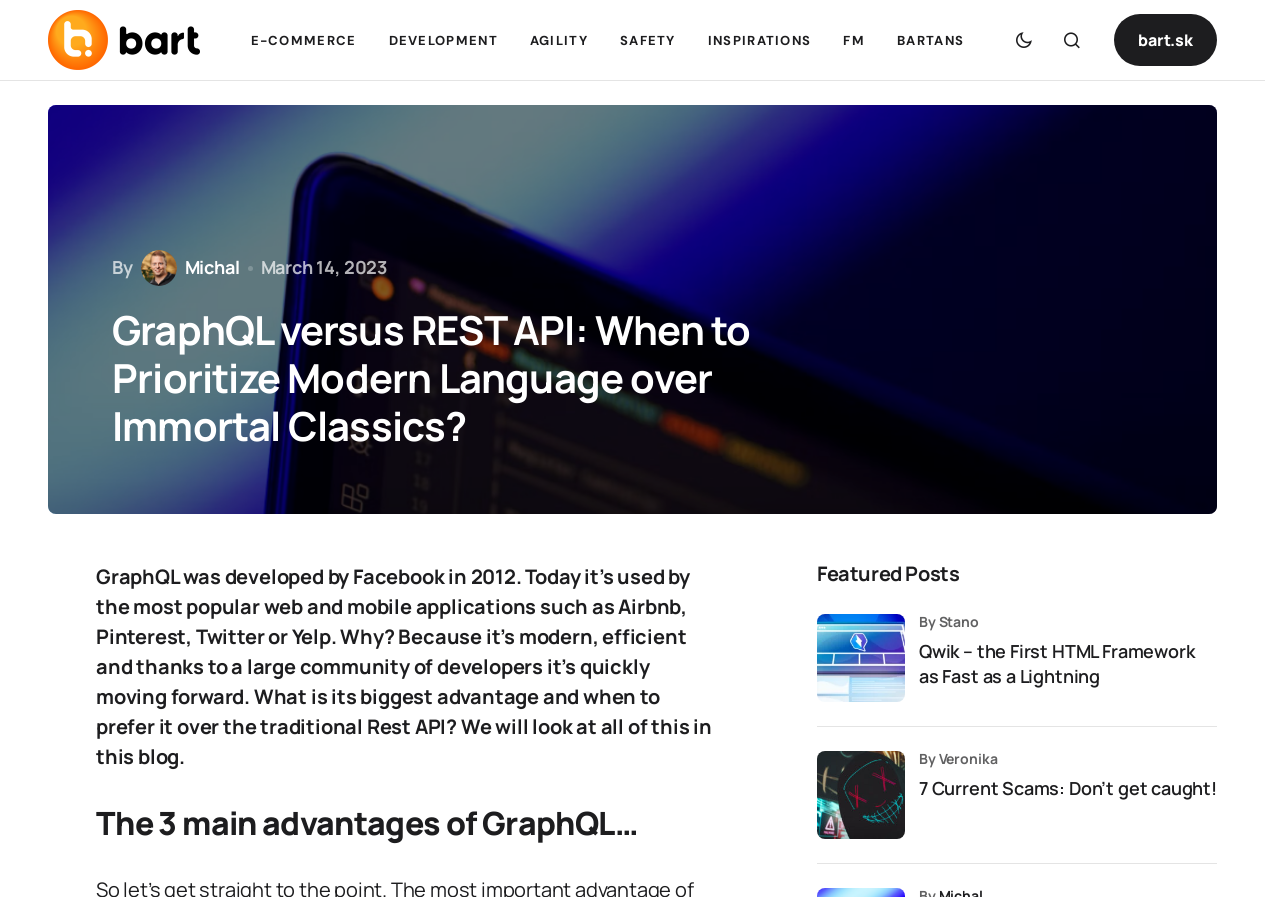Answer the question below with a single word or a brief phrase: 
What is the name of the website?

bart.sk